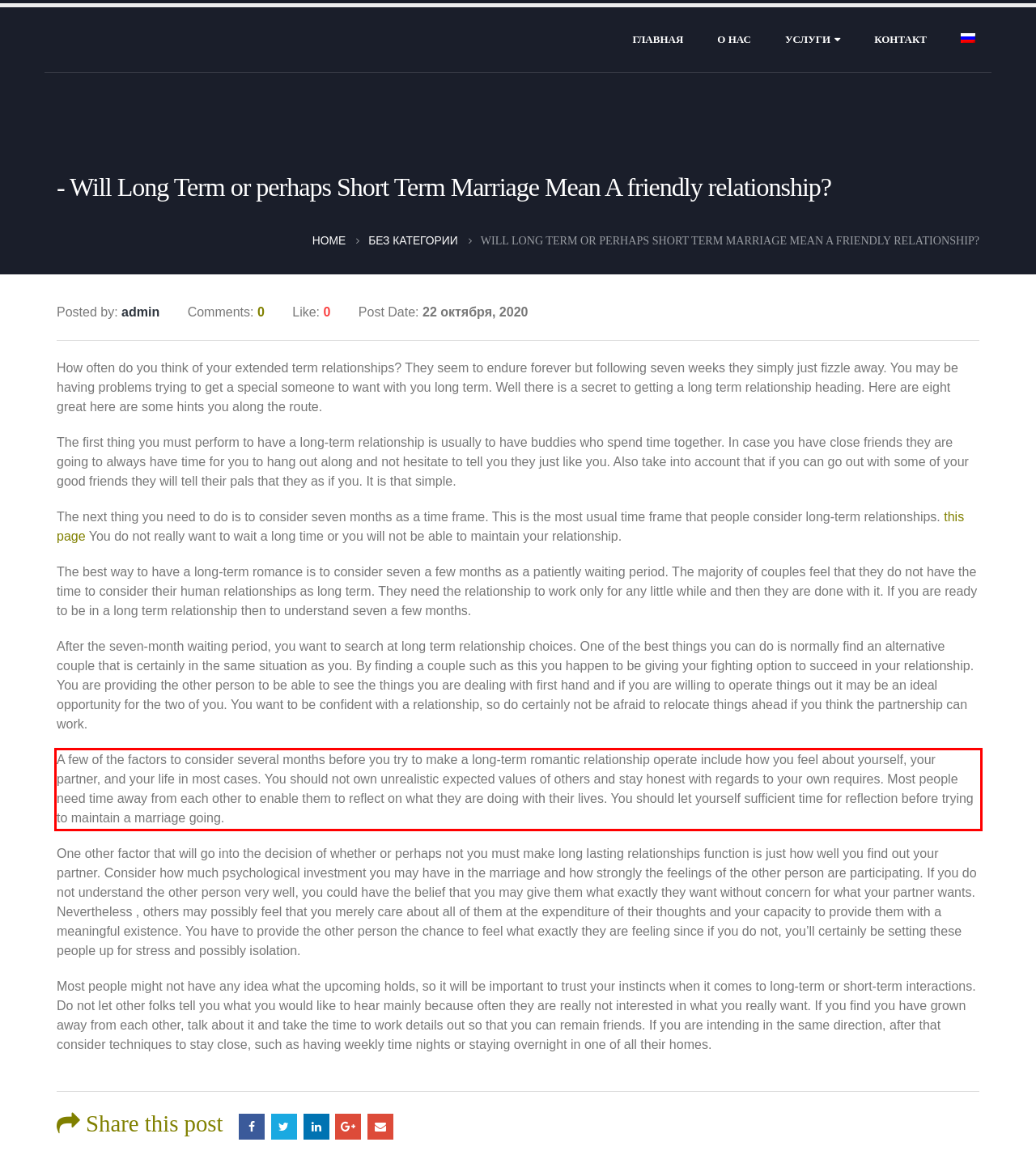View the screenshot of the webpage and identify the UI element surrounded by a red bounding box. Extract the text contained within this red bounding box.

A few of the factors to consider several months before you try to make a long-term romantic relationship operate include how you feel about yourself, your partner, and your life in most cases. You should not own unrealistic expected values of others and stay honest with regards to your own requires. Most people need time away from each other to enable them to reflect on what they are doing with their lives. You should let yourself sufficient time for reflection before trying to maintain a marriage going.